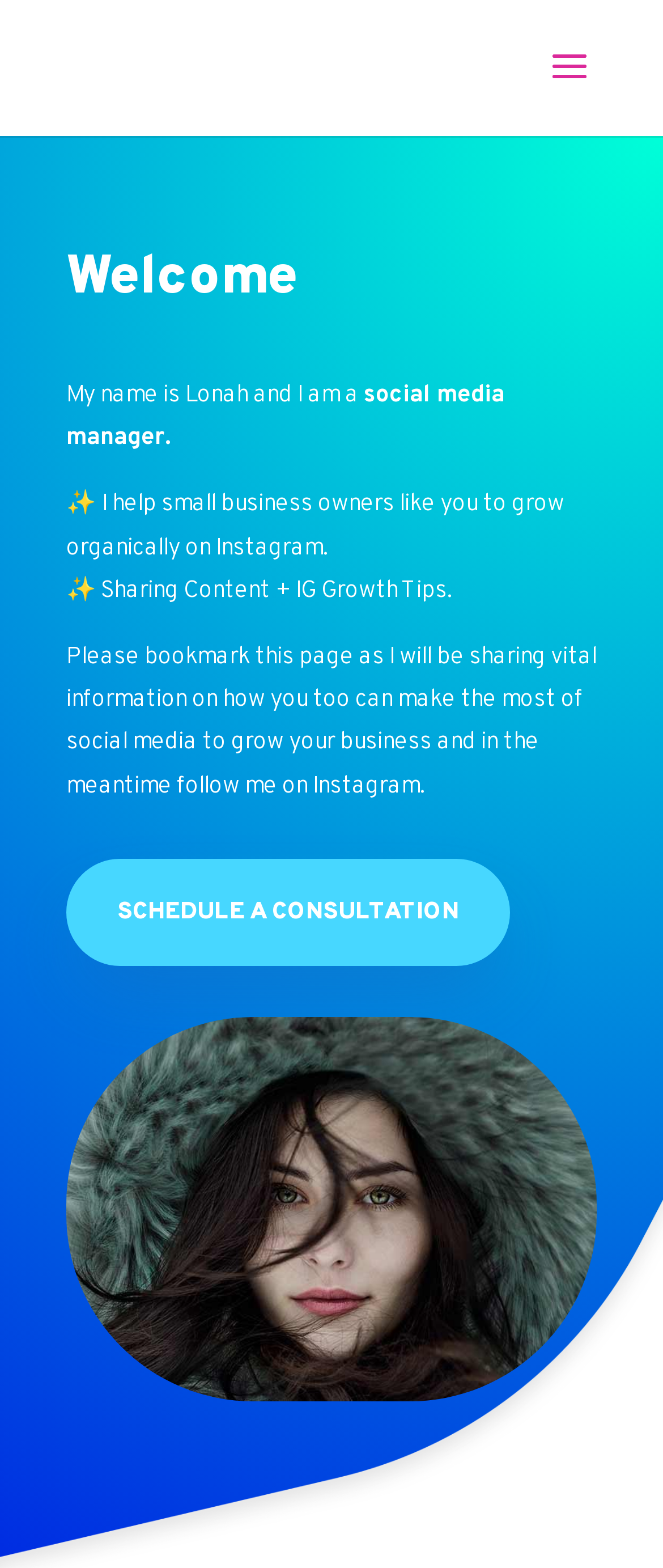Bounding box coordinates are specified in the format (top-left x, top-left y, bottom-right x, bottom-right y). All values are floating point numbers bounded between 0 and 1. Please provide the bounding box coordinate of the region this sentence describes: Schedule a Consultation

[0.1, 0.547, 0.769, 0.617]